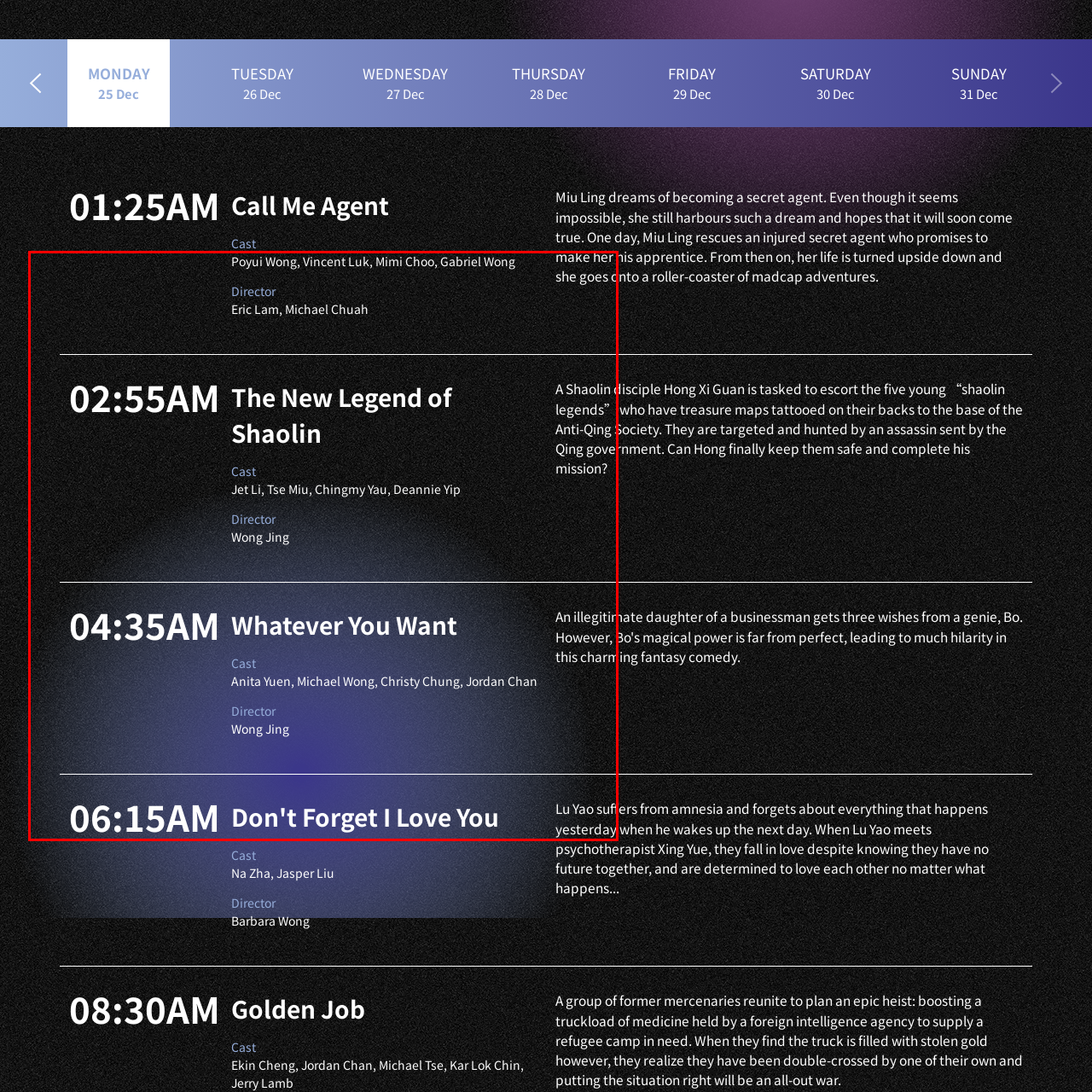Provide a comprehensive description of the image contained within the red rectangle.

The image displays a series of movie listings along with their respective showtimes, cast, and directors. The first listing highlights "Don't Forget I Love You," scheduled for 6:15 AM, featuring a cast that includes Anita Yuen, Michael Wong, Christy Chung, and Jordan Chan under the direction of Wong Jing. The synopsis describes the poignant story of Lu Yao, who suffers from amnesia, forgetting everything from the previous day. Despite their challenges, Lu Yao and psychotherapist Xing Yue fall deeply in love, determined to cherish their time together despite the uncertainty of their future.

Above this, the schedule includes "Whatever You Want," at 4:35 AM, also directed by Wong Jing. This film showcases a cast including Anita Yuen and Michael Wong and promises an engaging narrative.

At 2:55 AM, "The New Legend of Shaolin" is featured, starring Jet Li and Tse Miu, with Wong Jing again at the helm as director. The movie narrates an adventurous tale of a Shaolin disciple tasked with protecting young legends from an impending threat.

Finally, the image captures a flutter of anticipation as viewers are drawn to the different narratives unfolding within these films, spotlighting their casts and artistic contributions.